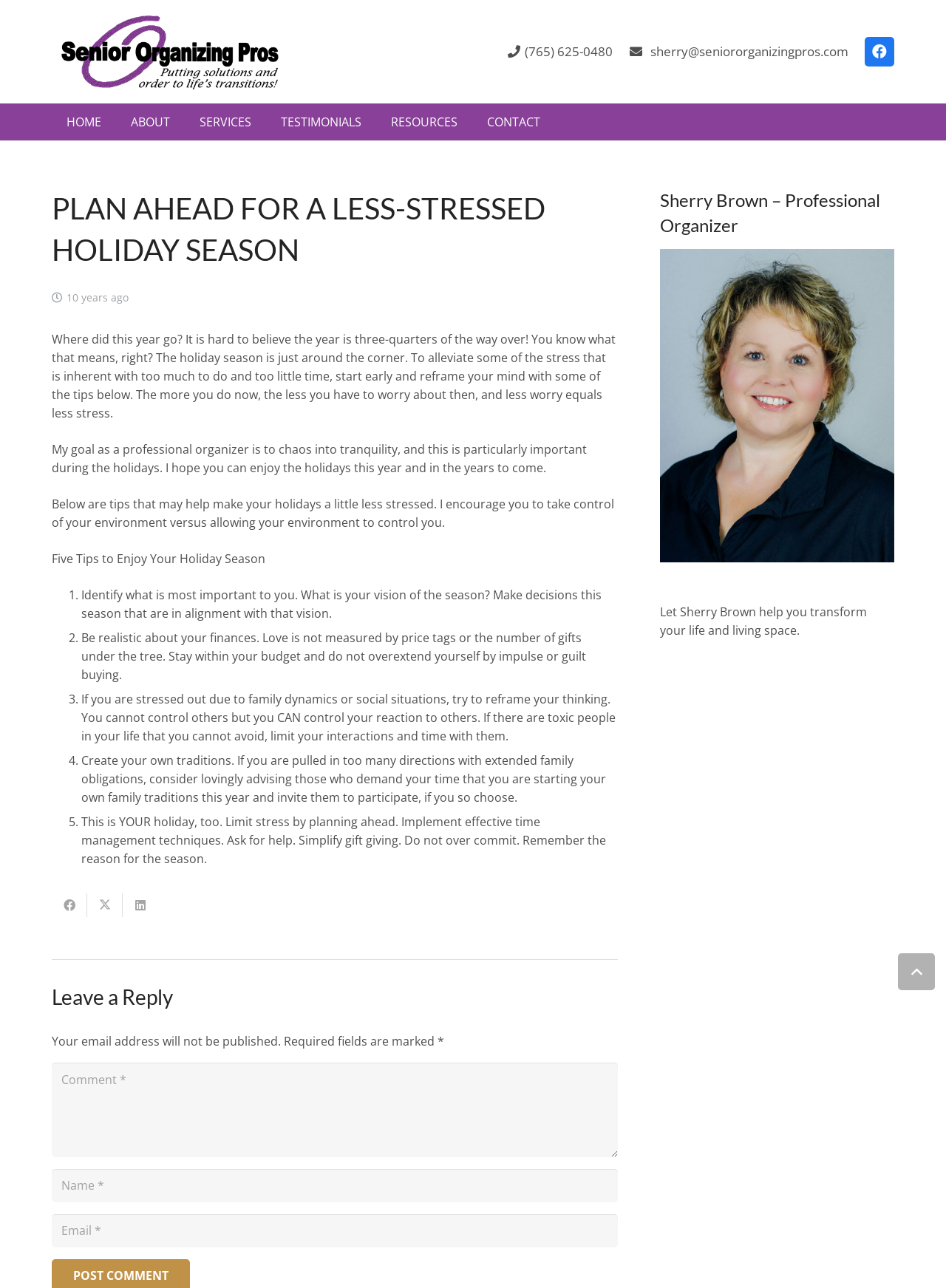Please specify the bounding box coordinates of the element that should be clicked to execute the given instruction: 'Enter a comment in the 'Comment' textbox'. Ensure the coordinates are four float numbers between 0 and 1, expressed as [left, top, right, bottom].

[0.055, 0.825, 0.653, 0.899]